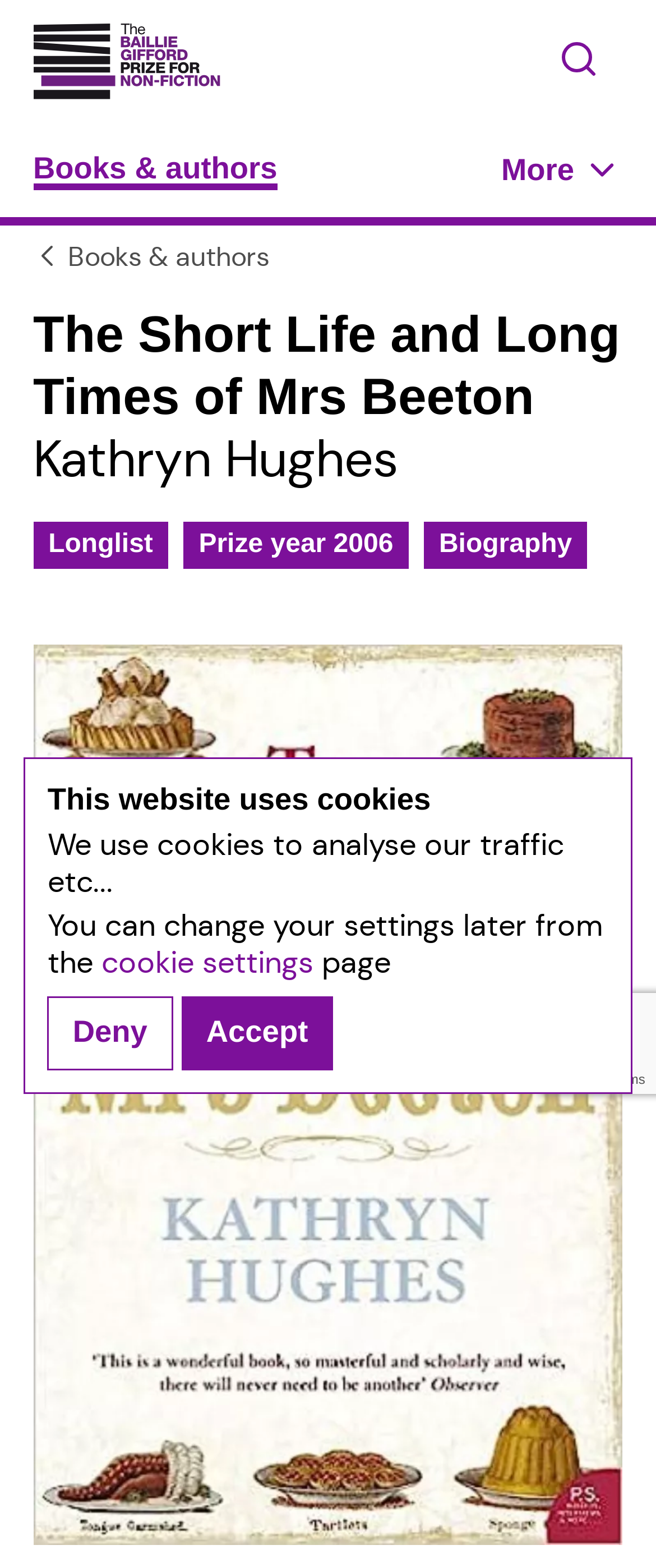Generate a thorough explanation of the webpage's elements.

The webpage is about the Baillie Gifford Prize, which rewards excellence in non-fiction writing. At the top left corner, there is a link to the Baillie Gifford homepage. Next to it, there are several links to different sections of the website, including "Books & authors", "Year by year", "Inside the covers", "About", and "Enter the prize". 

On the right side of the top section, there is a search box with a link to view it. Below the search box, there is a full menu with links to the same sections as mentioned earlier. 

The main content of the webpage is about a specific book, "The Short Life and Long Times of Mrs Beeton", which is a contender for the prize. The title of the book is displayed prominently, followed by the author's name, "Kathryn Hughes". Below the book title, there are three links: "Longlist", "Prize year 2006", and "Biography". 

At the bottom of the page, there is a notice about the website's use of cookies, with a brief explanation and a link to change the cookie settings. There are also two buttons, "Deny" and "Accept", to respond to the cookie notice.